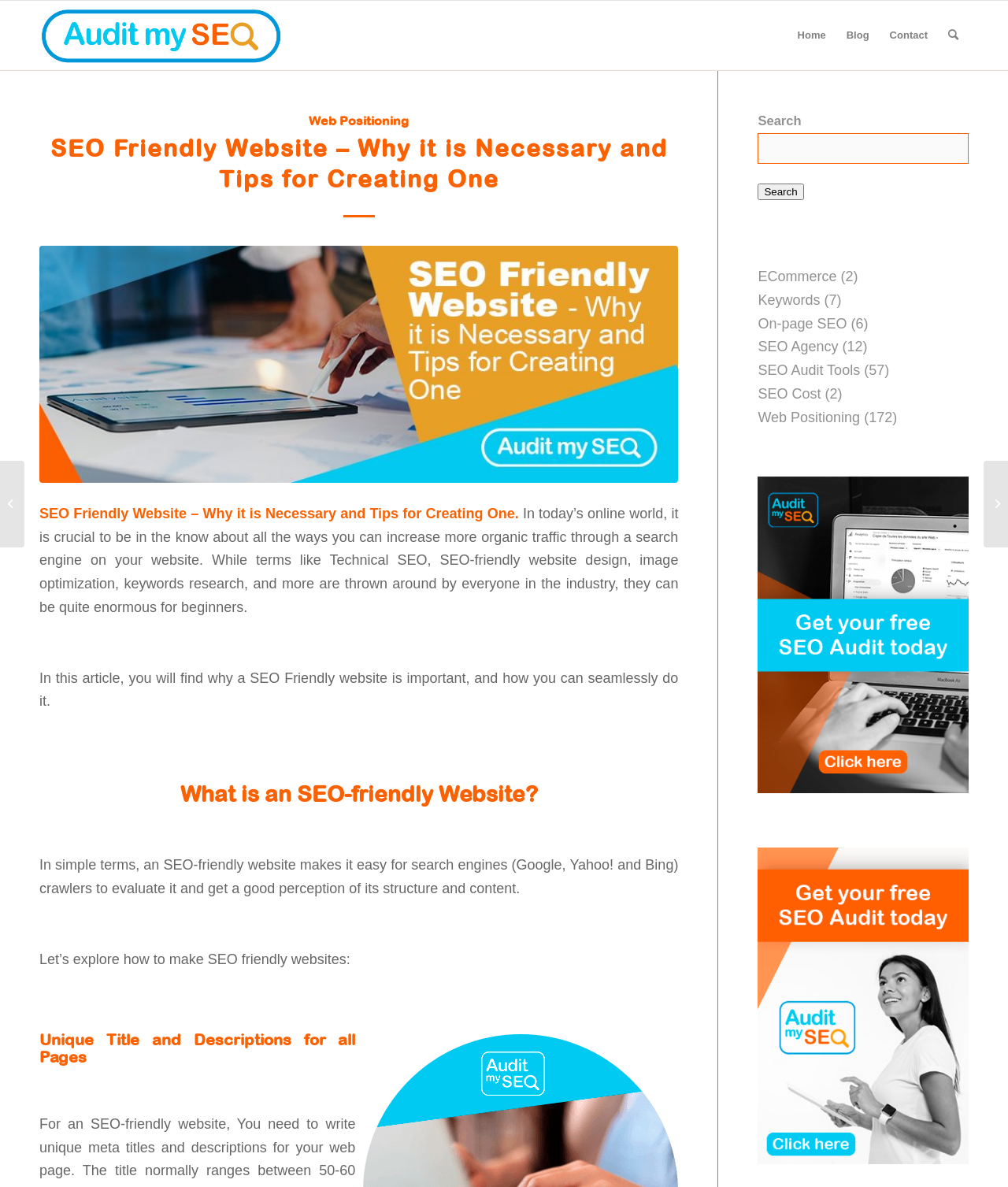Determine the bounding box coordinates of the element that should be clicked to execute the following command: "Explore Faculty of Economics and Business".

None